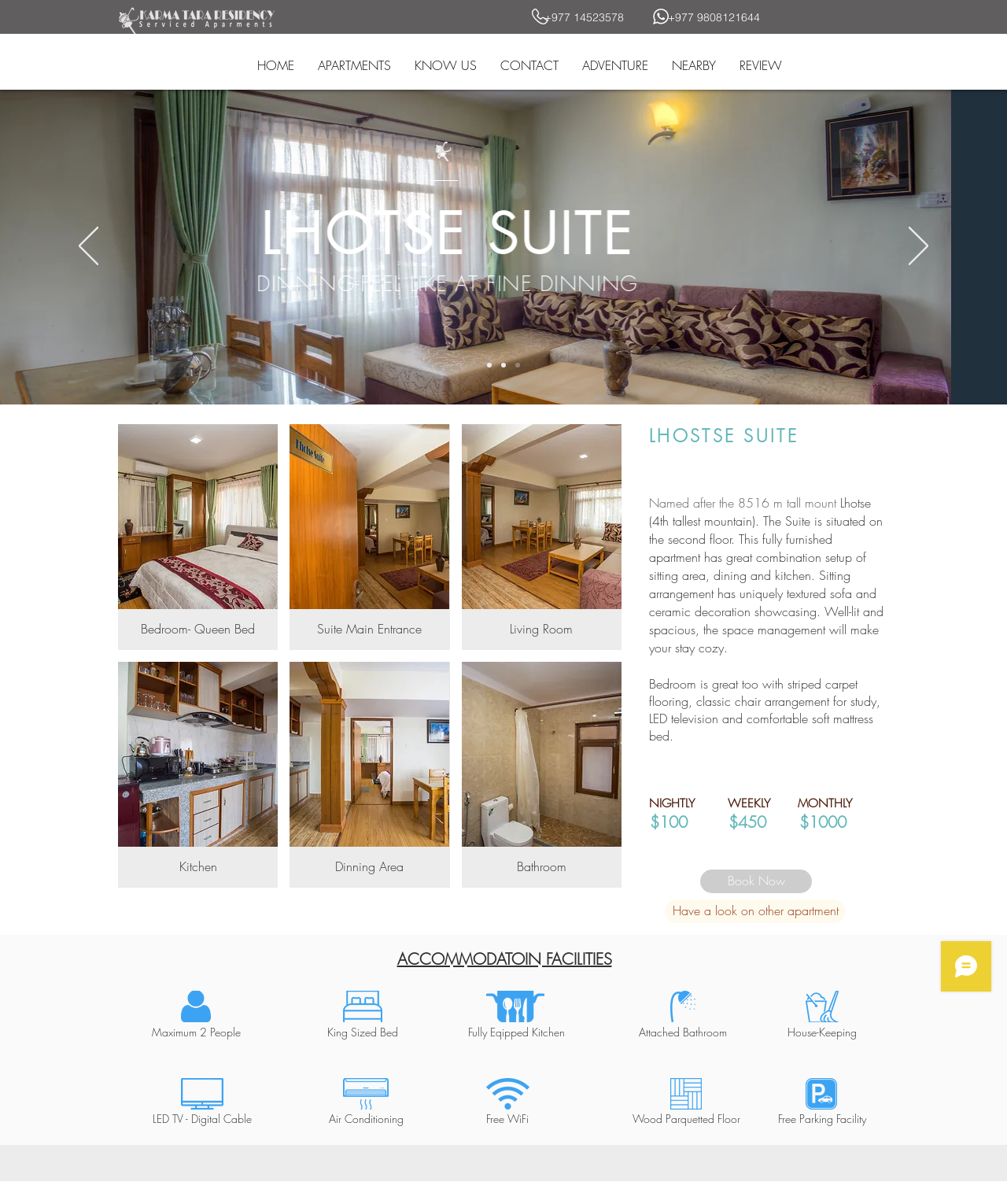Bounding box coordinates must be specified in the format (top-left x, top-left y, bottom-right x, bottom-right y). All values should be floating point numbers between 0 and 1. What are the bounding box coordinates of the UI element described as: Bedroom- Queen Bedpress to zoom

[0.117, 0.352, 0.276, 0.54]